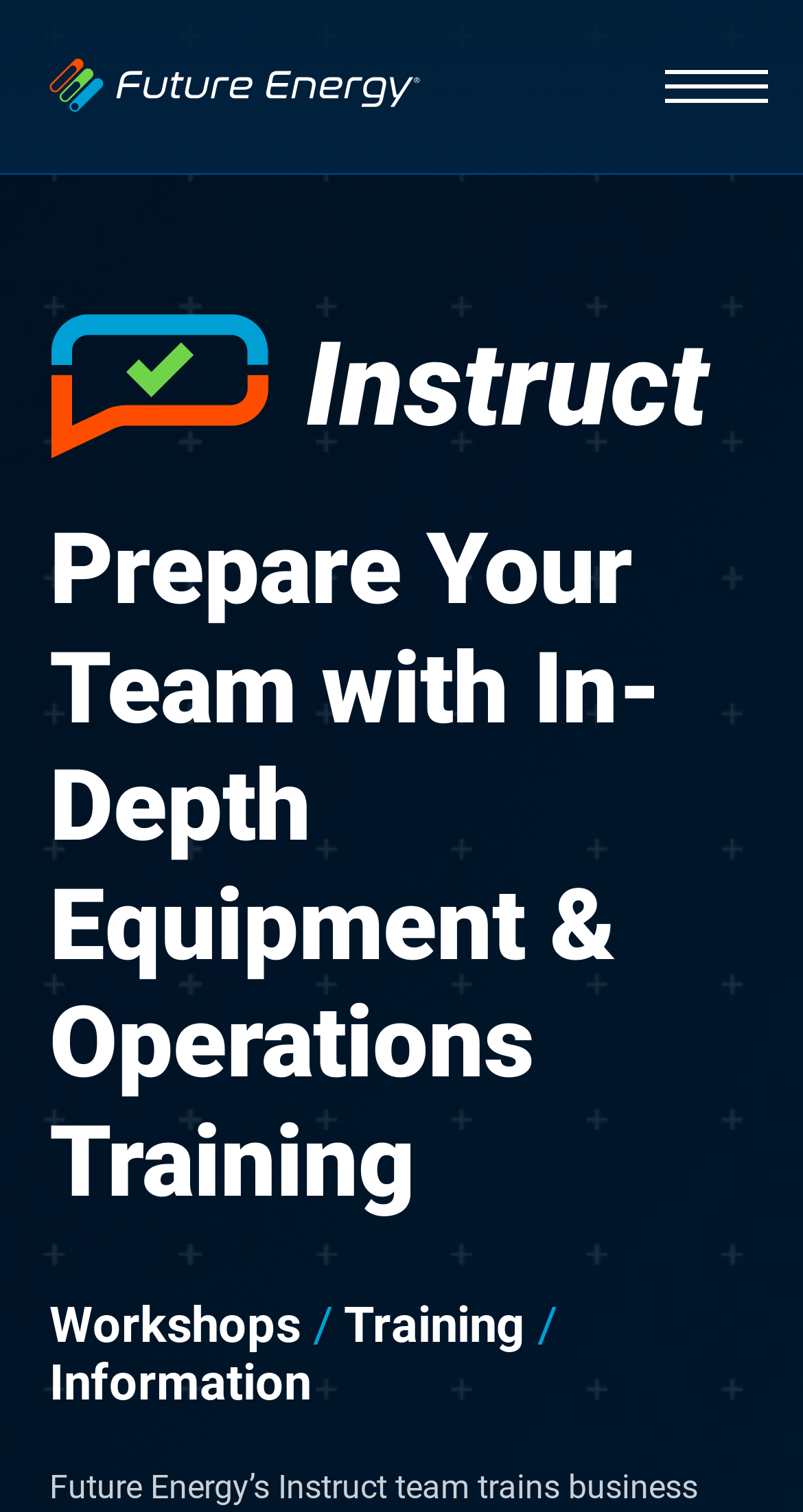How many links are under 'Solutions'?
Answer with a single word or short phrase according to what you see in the image.

4